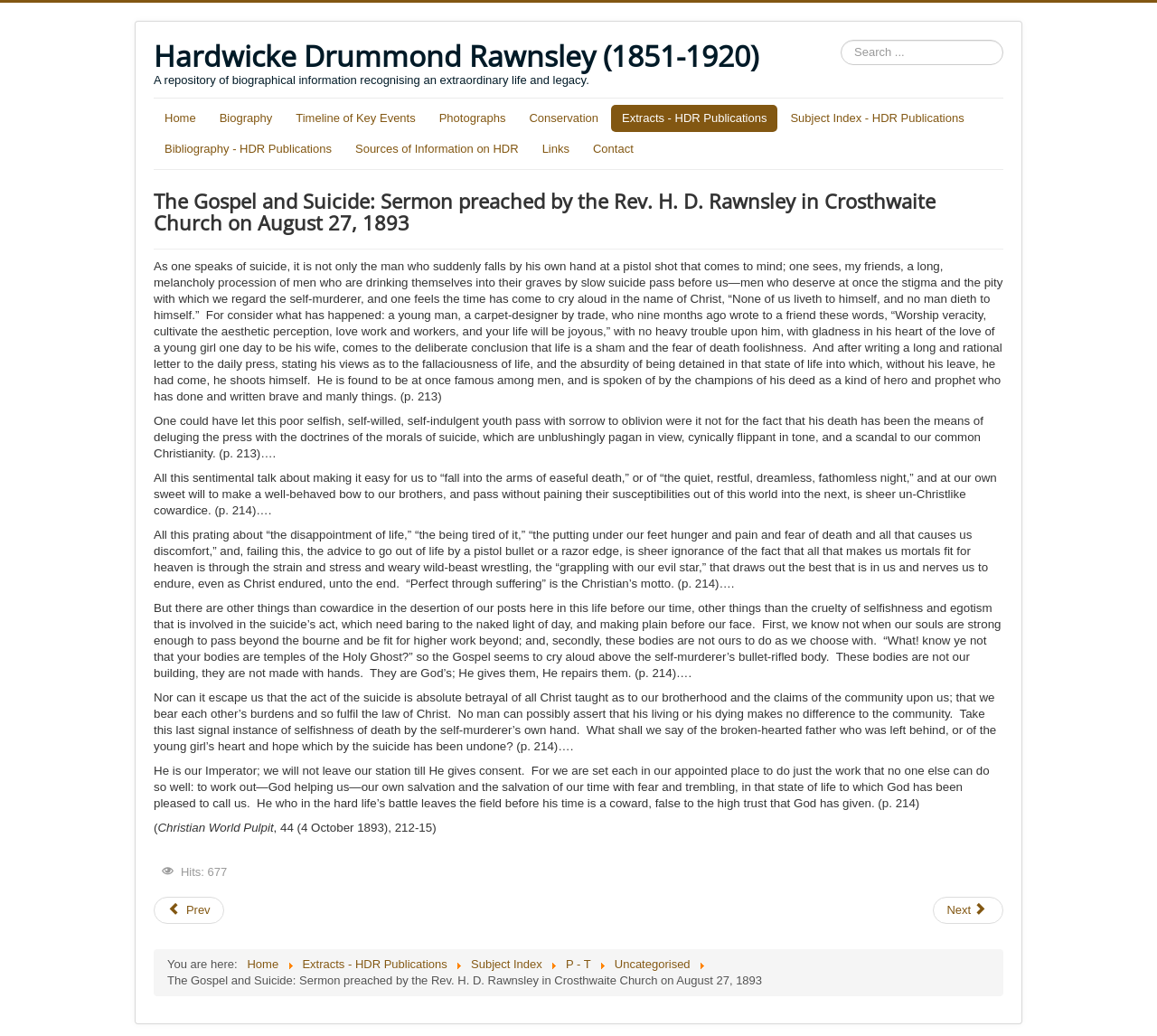Using the provided element description: "Subject Index - HDR Publications", identify the bounding box coordinates. The coordinates should be four floats between 0 and 1 in the order [left, top, right, bottom].

[0.674, 0.101, 0.843, 0.127]